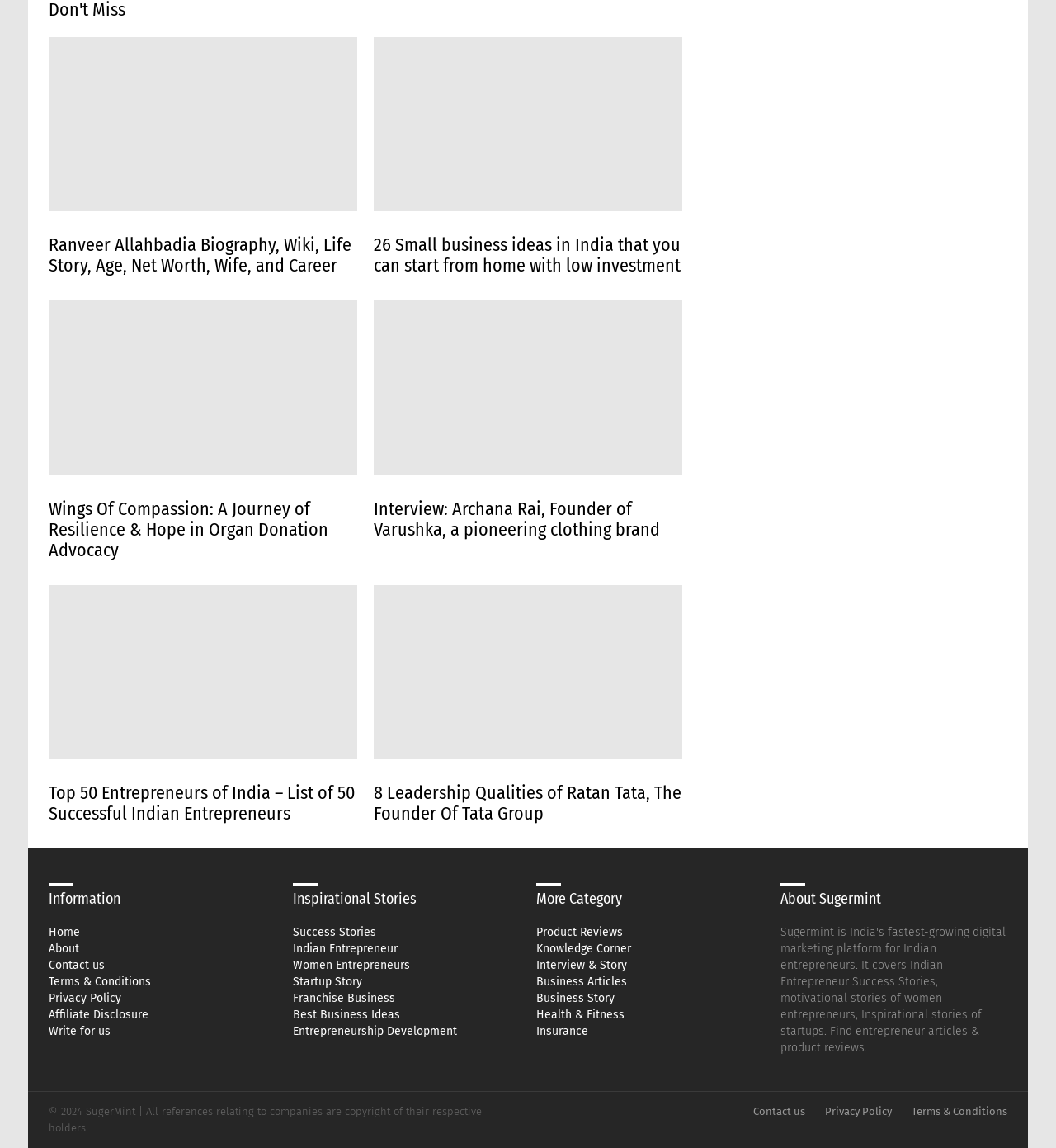Determine the bounding box coordinates of the UI element that matches the following description: "Indian Entrepreneur". The coordinates should be four float numbers between 0 and 1 in the format [left, top, right, bottom].

[0.277, 0.821, 0.492, 0.833]